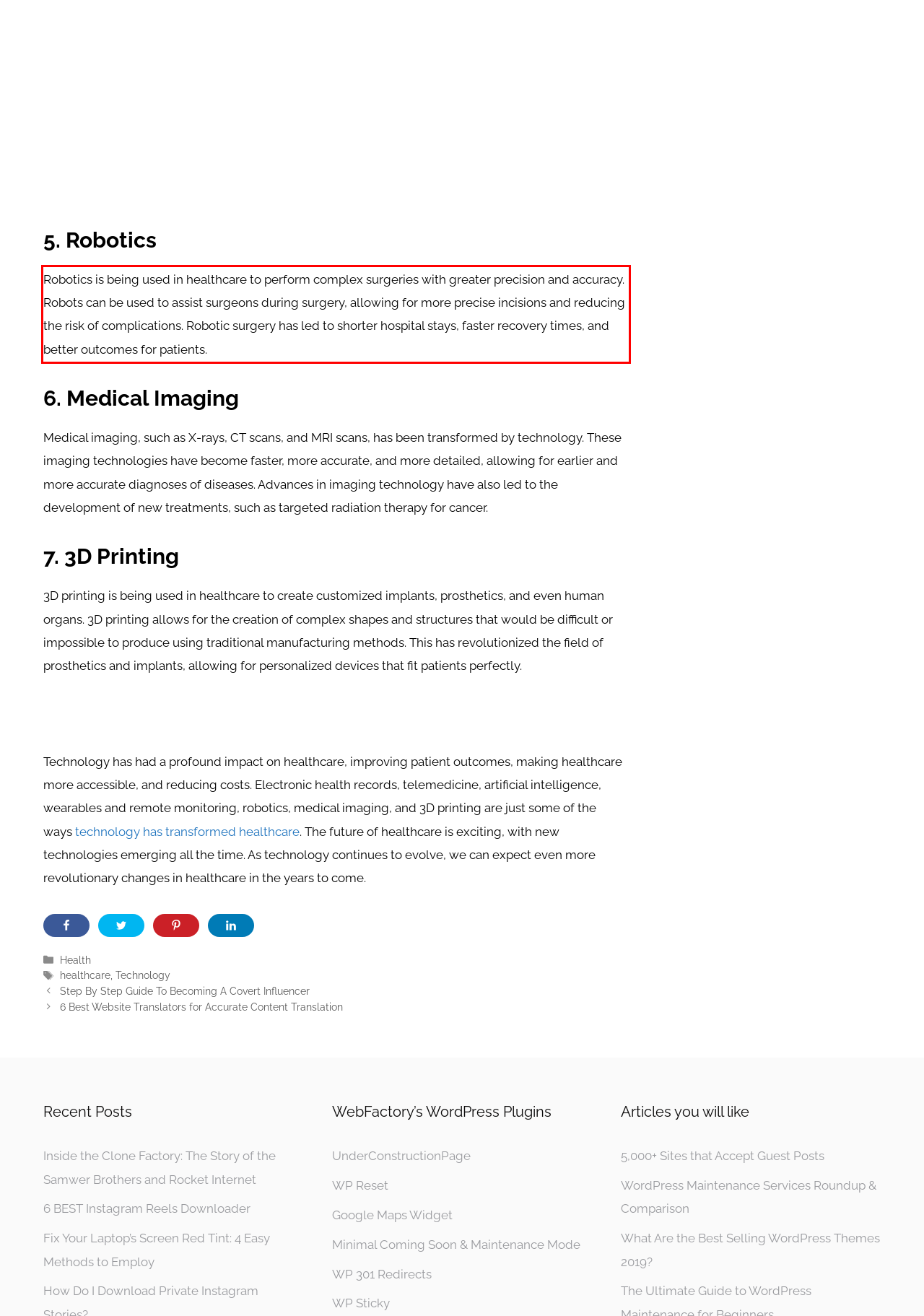You have a screenshot of a webpage with a UI element highlighted by a red bounding box. Use OCR to obtain the text within this highlighted area.

Robotics is being used in healthcare to perform complex surgeries with greater precision and accuracy. Robots can be used to assist surgeons during surgery, allowing for more precise incisions and reducing the risk of complications. Robotic surgery has led to shorter hospital stays, faster recovery times, and better outcomes for patients.